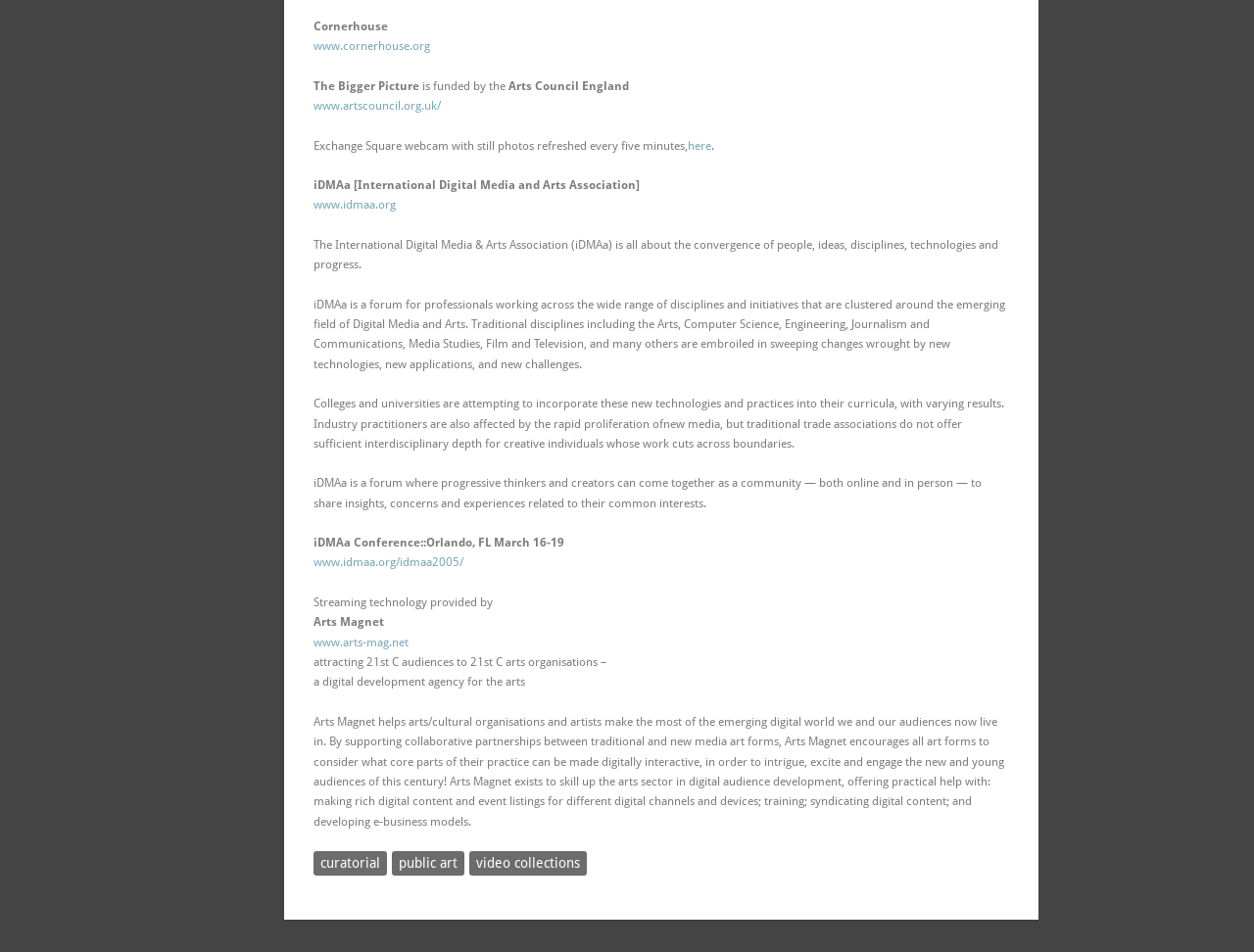What is the location of the iDMAa Conference? Refer to the image and provide a one-word or short phrase answer.

Orlando, FL